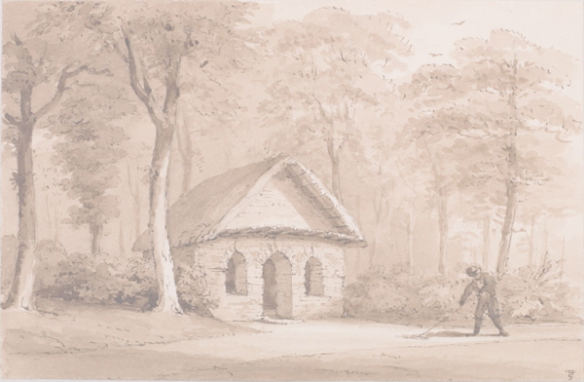Please provide a comprehensive response to the question based on the details in the image: What is the activity of the solitary figure?

The caption describes the solitary figure as being engaged in the act of sweeping the path, suggesting a moment of tranquility within the idyllic setting.